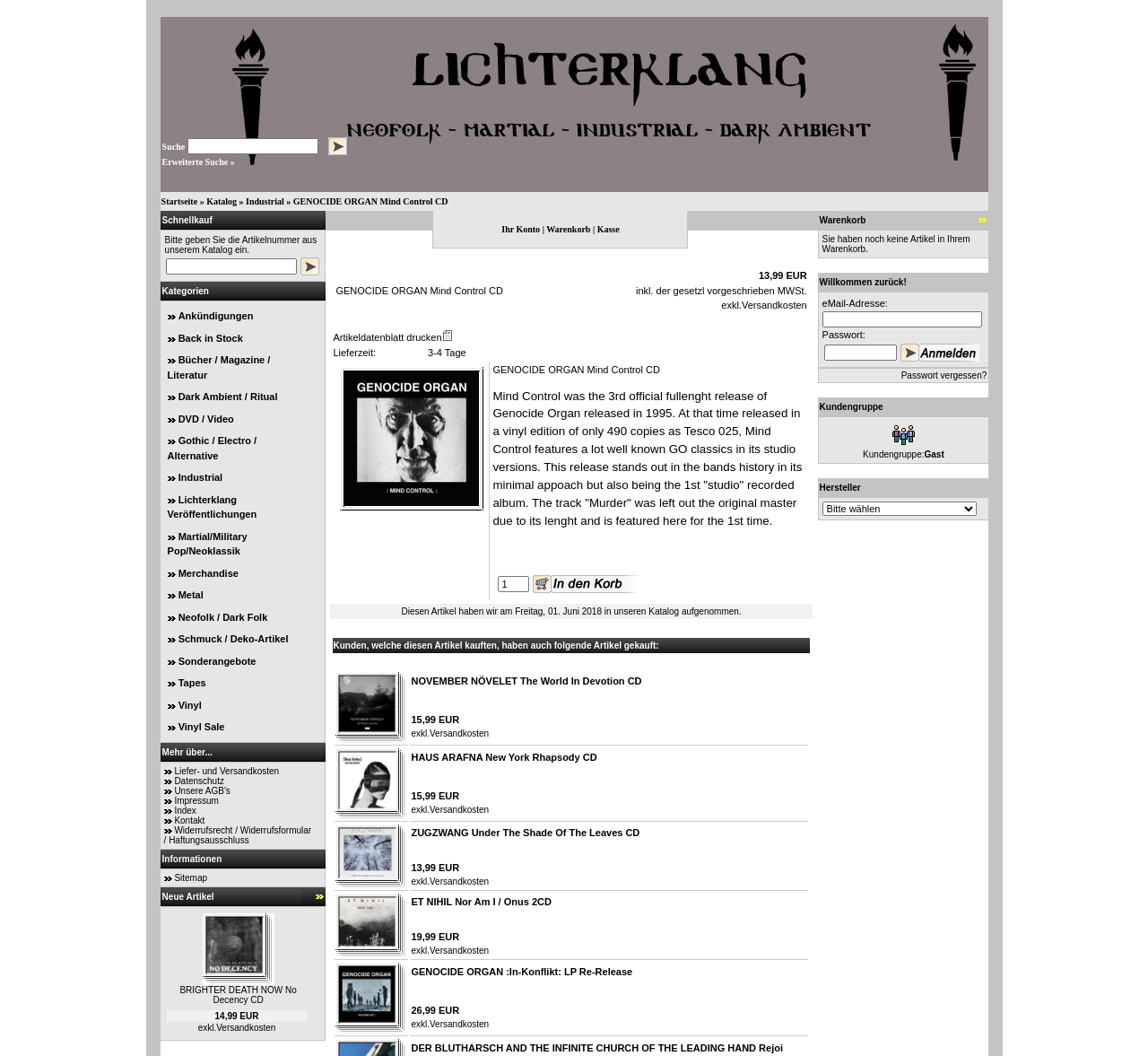Please determine the bounding box coordinates of the element to click on in order to accomplish the following task: "Go to GENOCIDE ORGAN Mind Control CD". Ensure the coordinates are four float numbers ranging from 0 to 1, i.e., [left, top, right, bottom].

[0.255, 0.186, 0.39, 0.195]